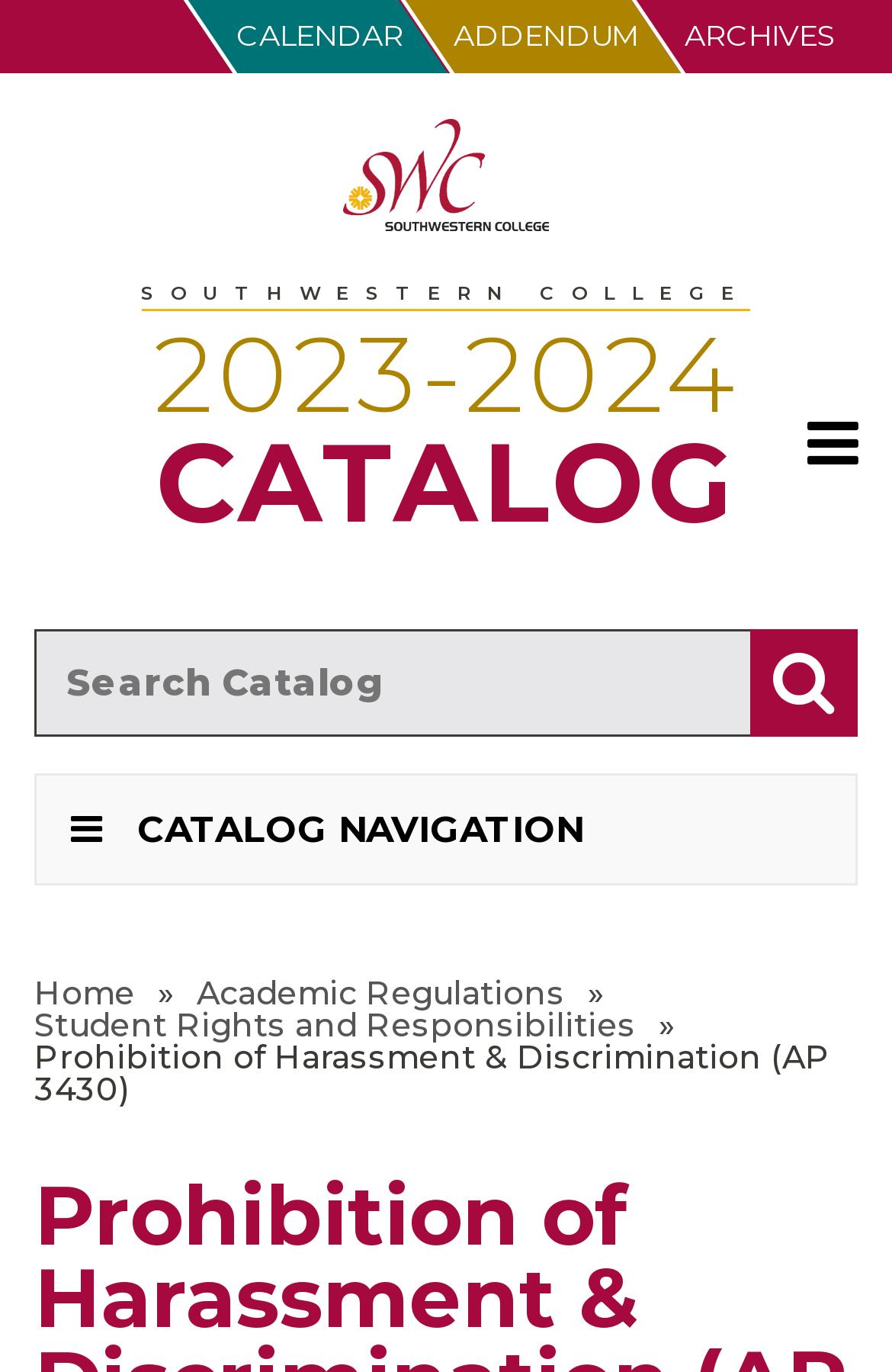Using the information in the image, give a comprehensive answer to the question: 
What is the name of the college?

I found the answer by looking at the link with the text 'SouthWestern College' which is located at the top of the webpage, and it also has an image with the same name.